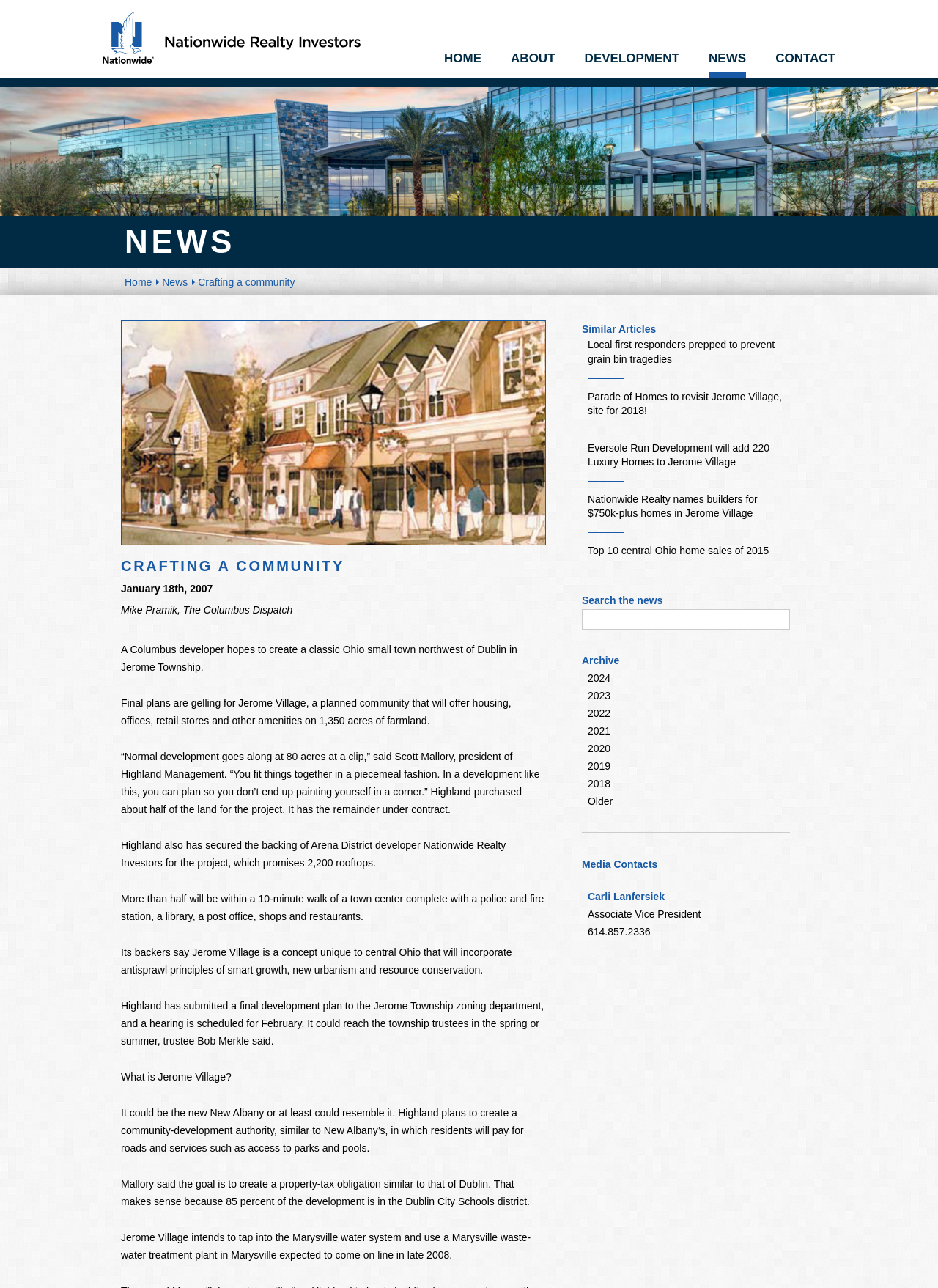What is the goal of Highland Management in terms of property-tax obligation?
Please look at the screenshot and answer in one word or a short phrase.

Similar to Dublin